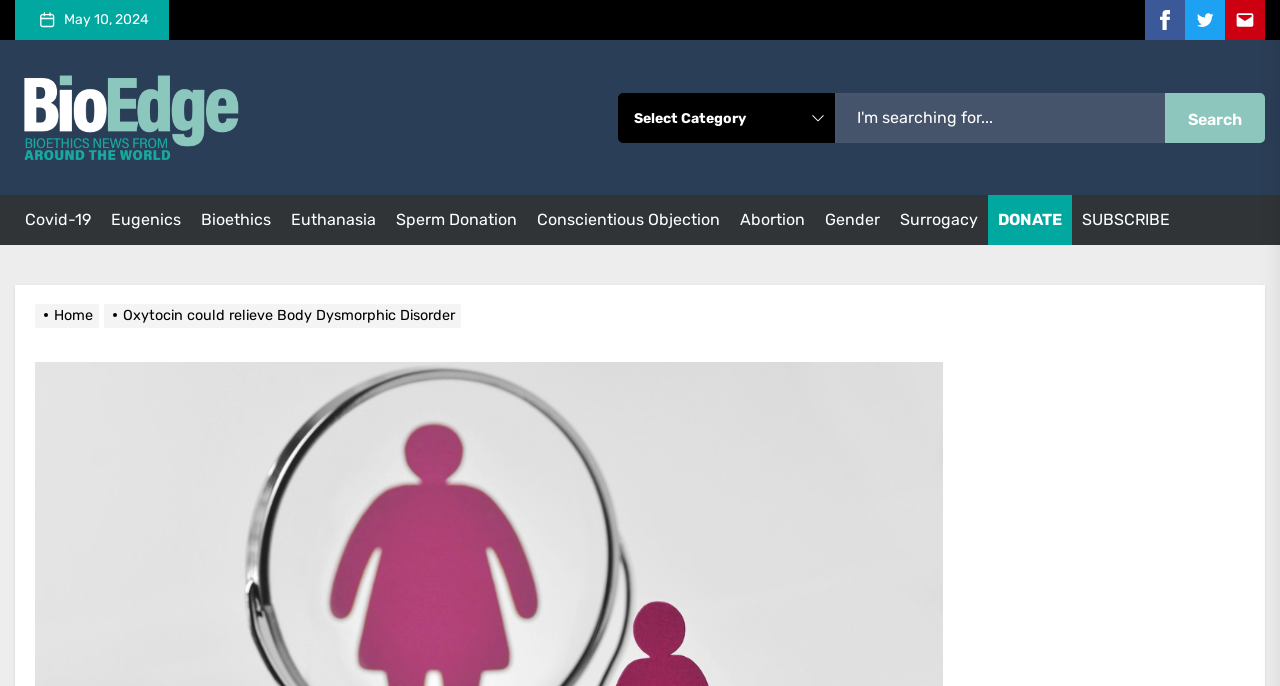Locate the bounding box coordinates of the element I should click to achieve the following instruction: "Visit the BioEdge homepage".

[0.012, 0.087, 0.191, 0.255]